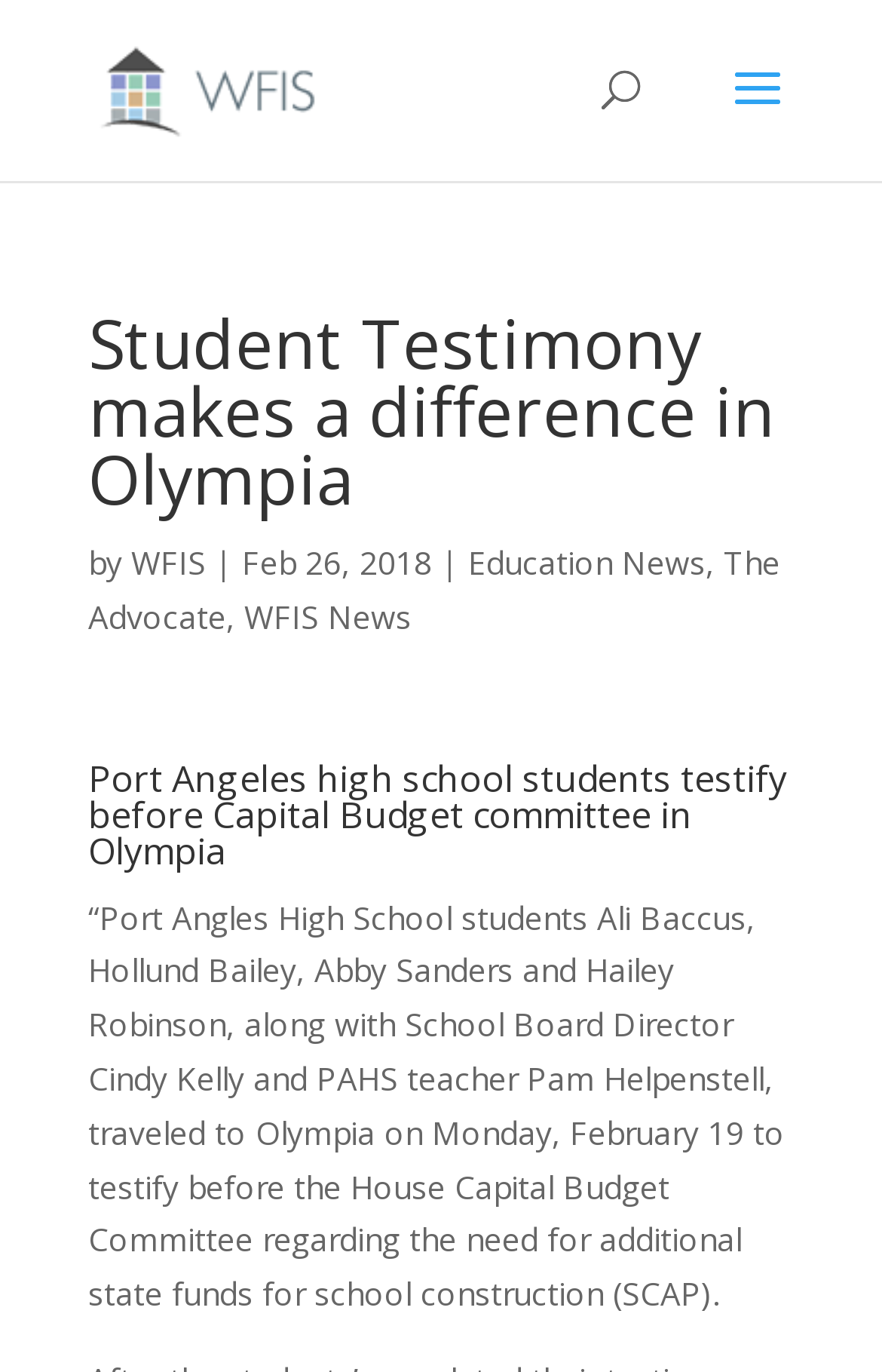Answer in one word or a short phrase: 
On which day did the students testify?

February 19